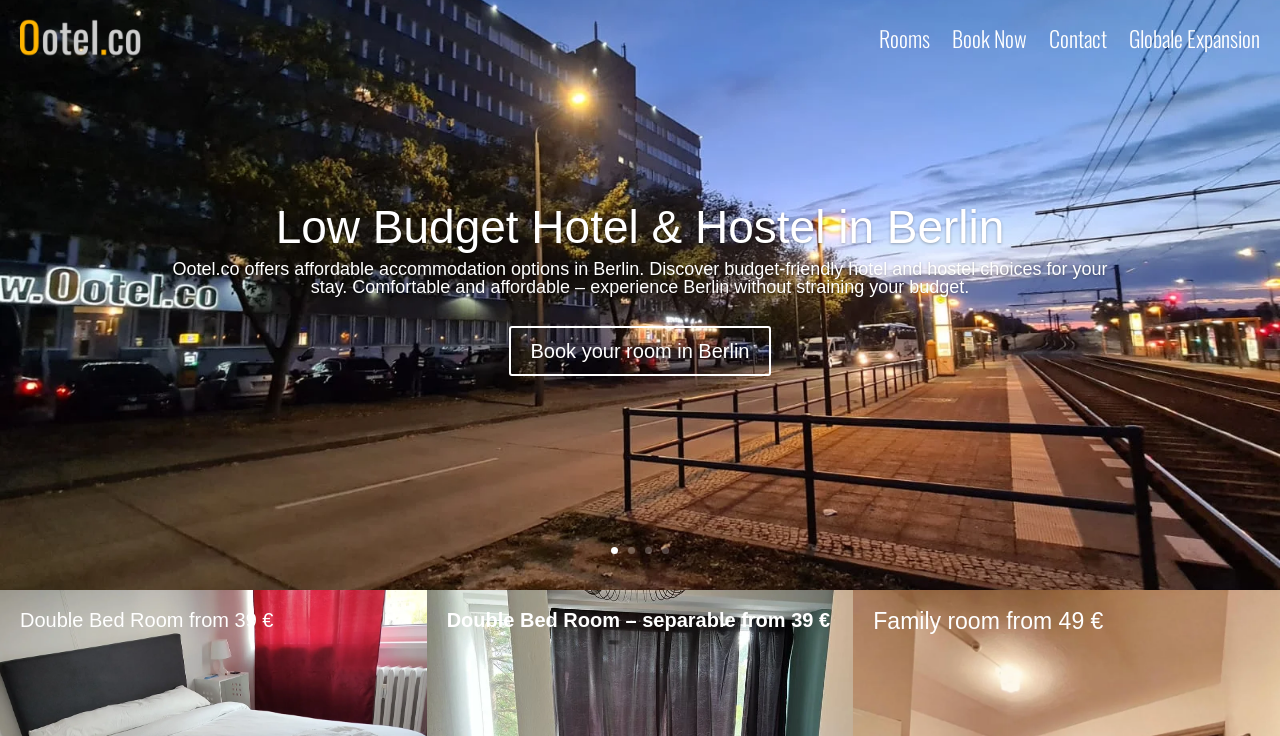What type of accommodation is offered? Examine the screenshot and reply using just one word or a brief phrase.

Hotel and Hostel